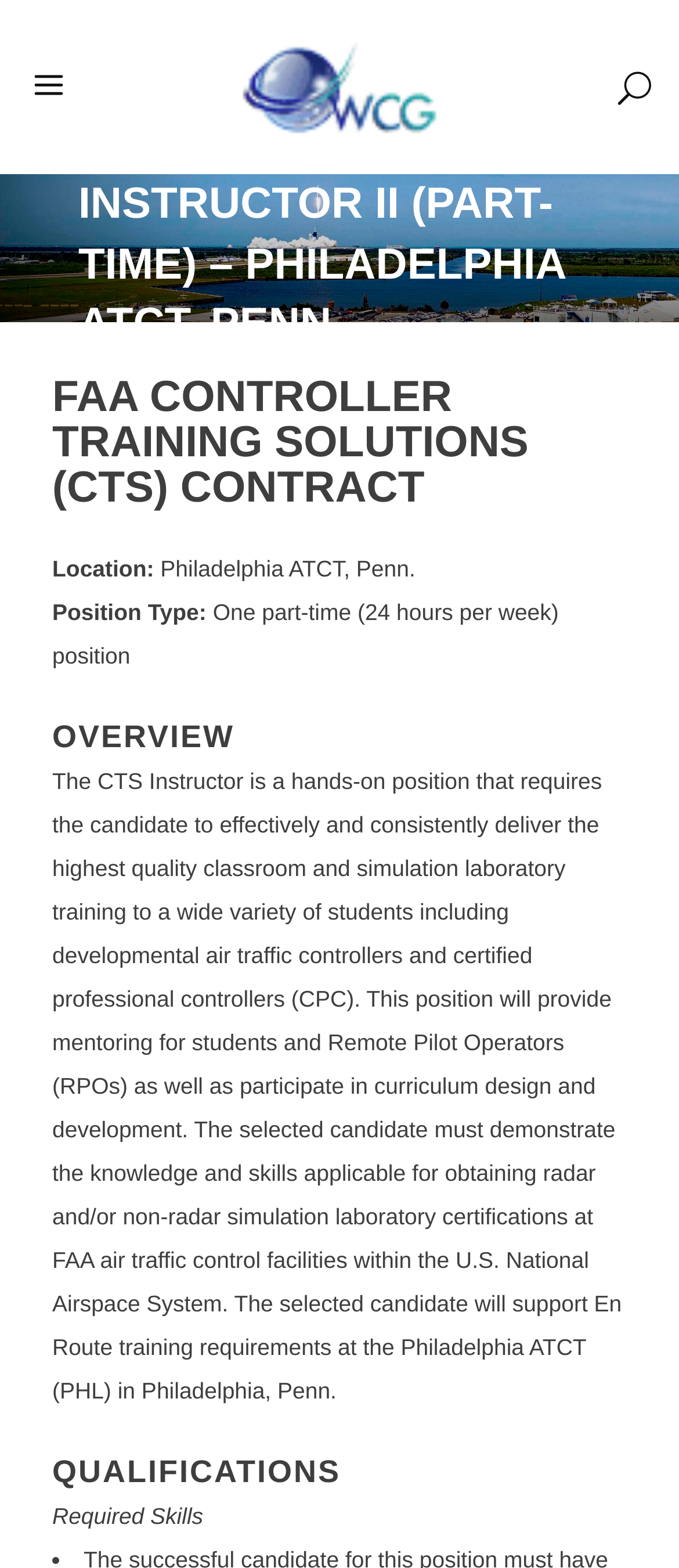What is the job type?
Using the image, elaborate on the answer with as much detail as possible.

I found the answer by looking at the 'Position Type:' section, which is a StaticText element with the text 'One part-time (24 hours per week) position'.